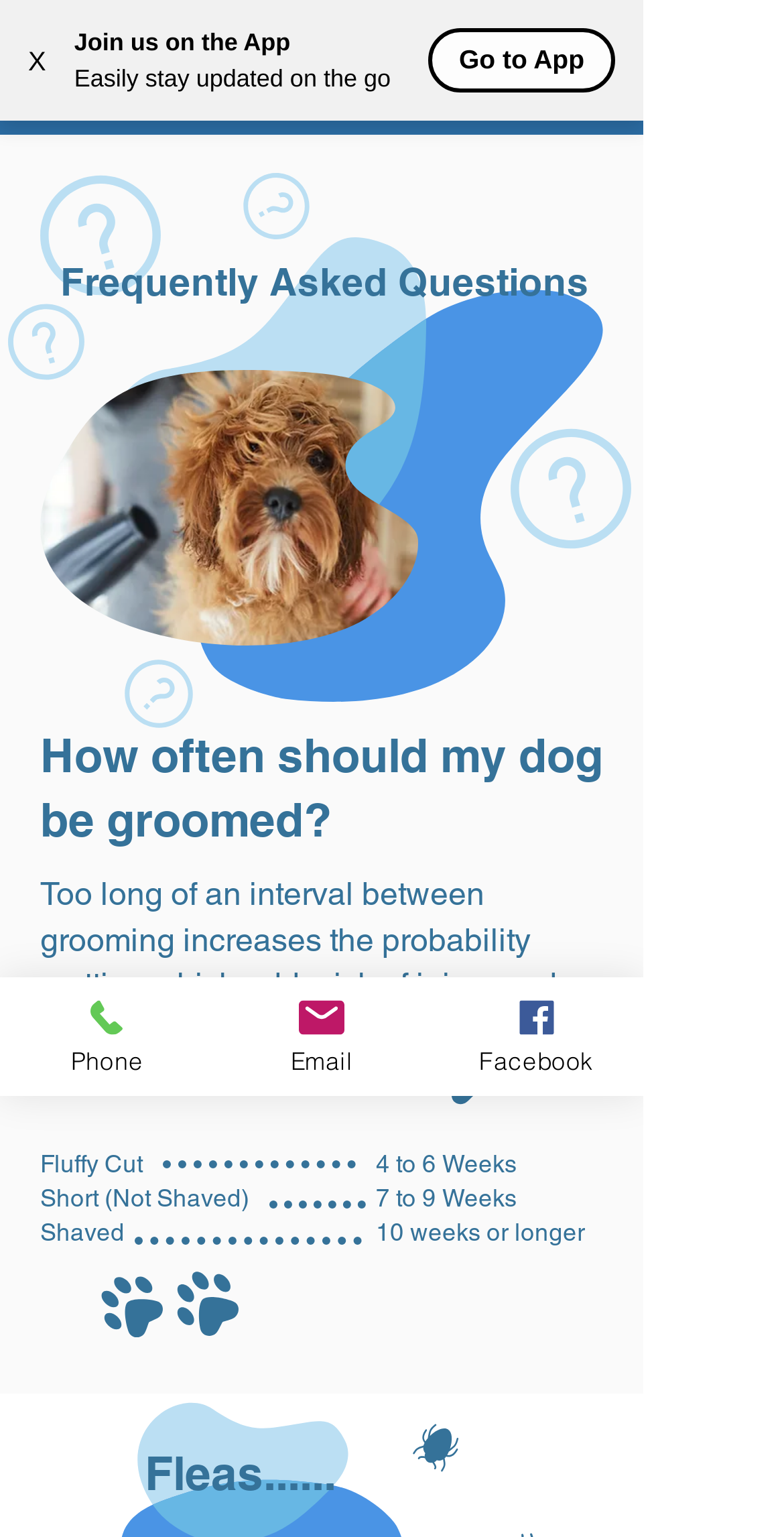Please provide a one-word or phrase answer to the question: 
How many social media links are there in the Social Bar?

1